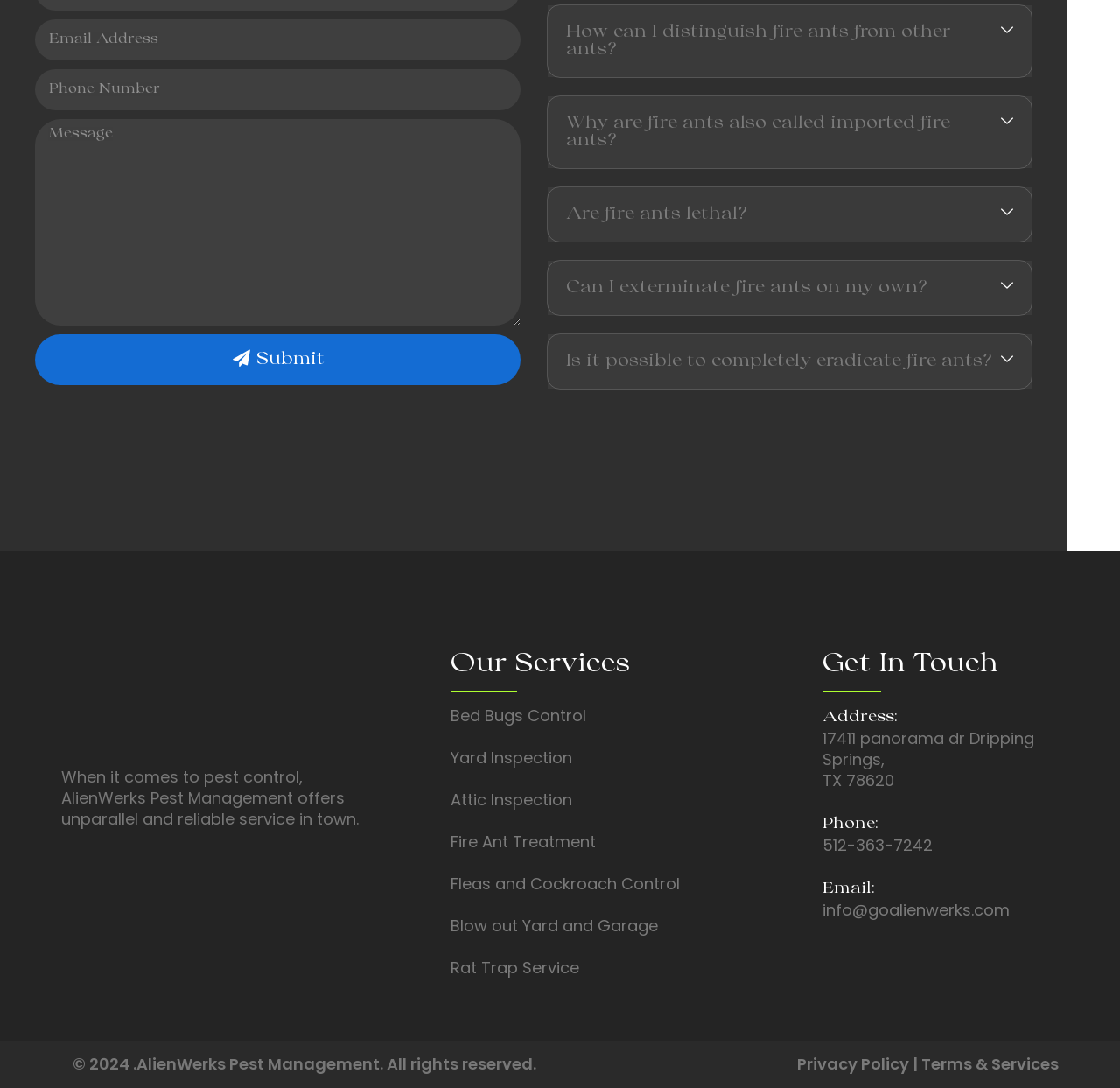What is the company name?
Examine the screenshot and reply with a single word or phrase.

AlienWerks Pest Management